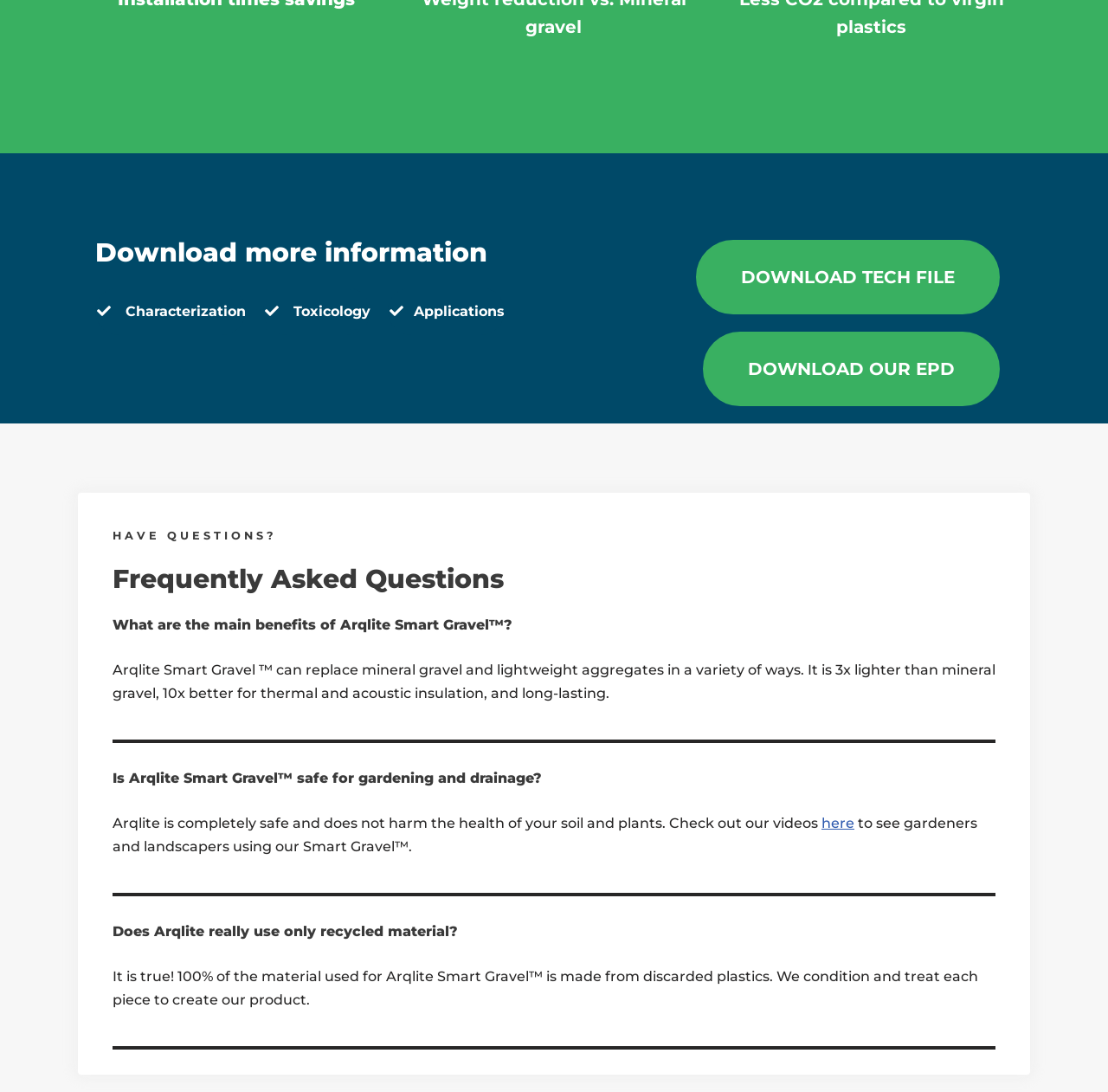How many times better is Arqlite for thermal and acoustic insulation? Refer to the image and provide a one-word or short phrase answer.

10x